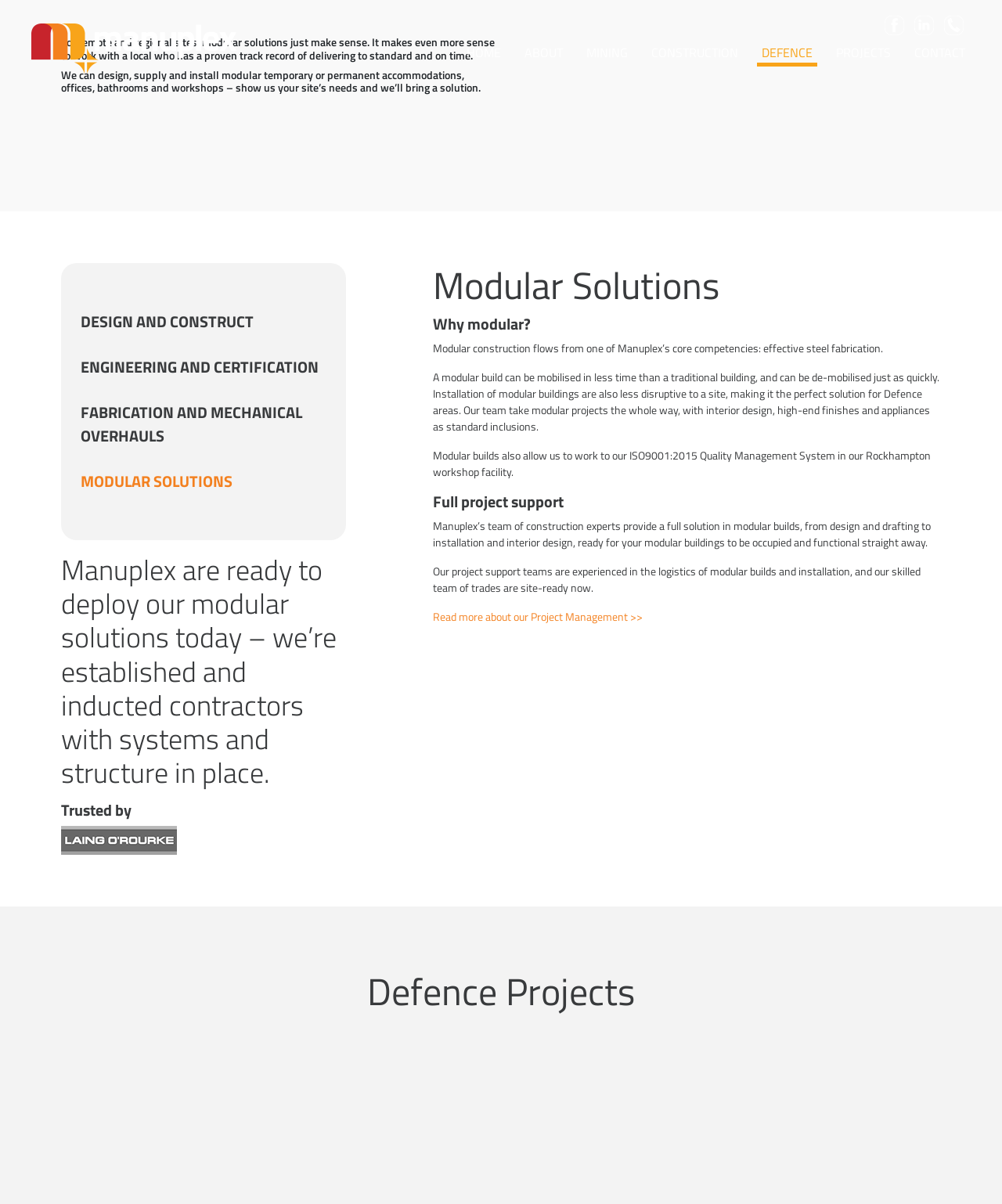For the element described, predict the bounding box coordinates as (top-left x, top-left y, bottom-right x, bottom-right y). All values should be between 0 and 1. Element description: Modular Solutions

[0.08, 0.381, 0.326, 0.419]